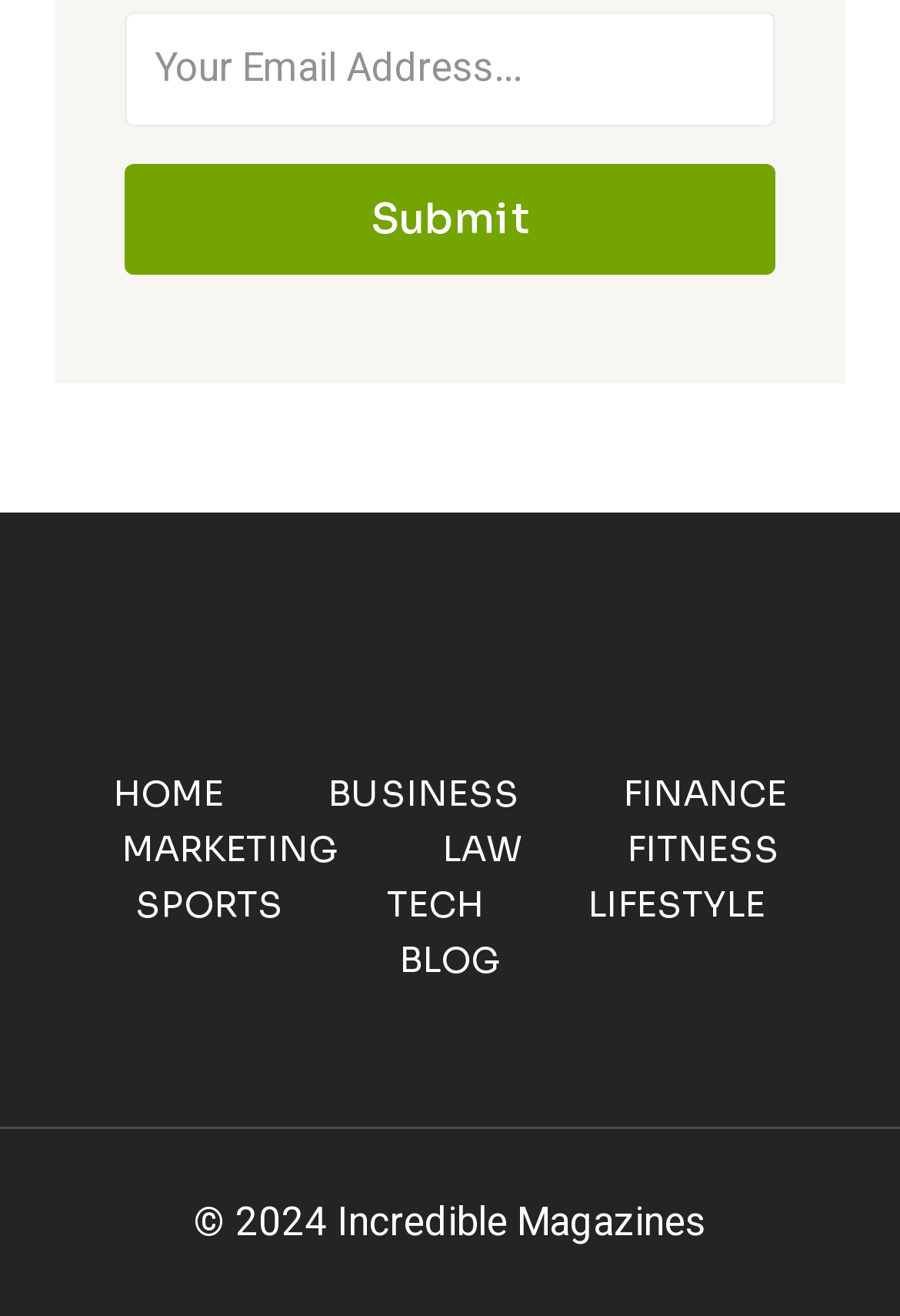Locate the bounding box coordinates of the area you need to click to fulfill this instruction: 'Enter your email address'. The coordinates must be in the form of four float numbers ranging from 0 to 1: [left, top, right, bottom].

[0.138, 0.009, 0.862, 0.096]